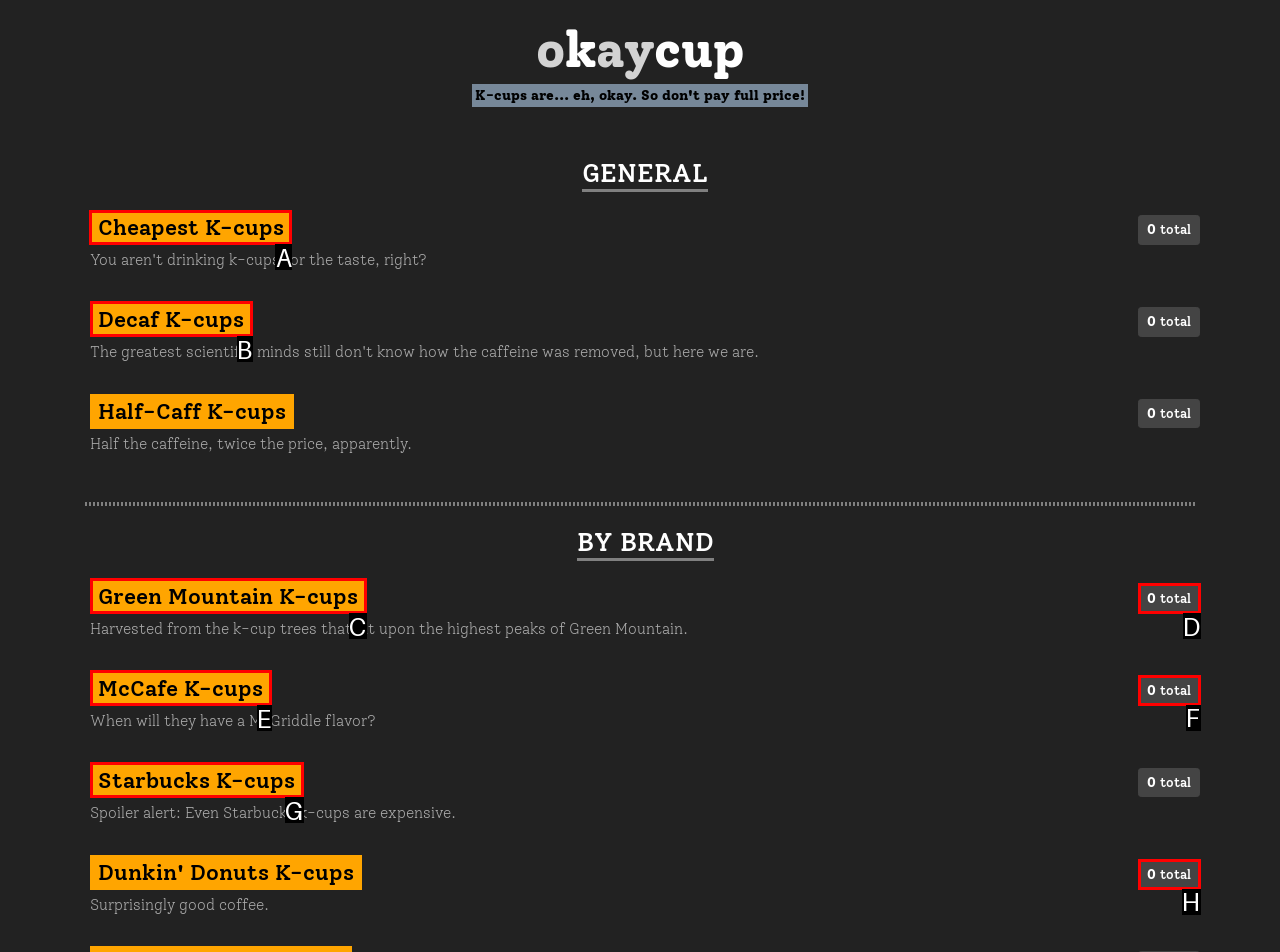Which UI element should be clicked to perform the following task: View the 'Cheapest K-cups' page? Answer with the corresponding letter from the choices.

A